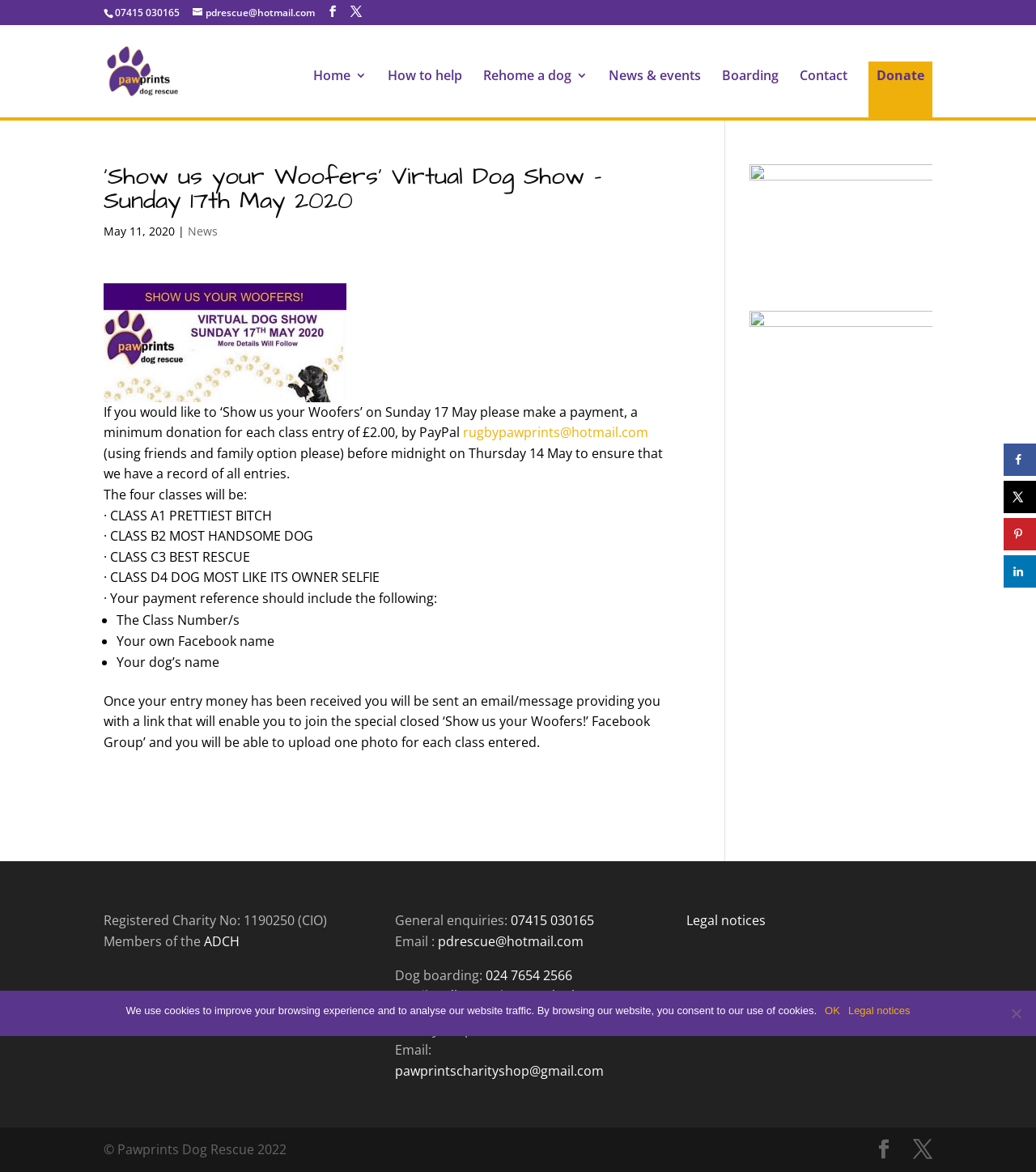Please provide the bounding box coordinates for the UI element as described: "alt="Pawprints Dog Rescue"". The coordinates must be four floats between 0 and 1, represented as [left, top, right, bottom].

[0.103, 0.052, 0.204, 0.067]